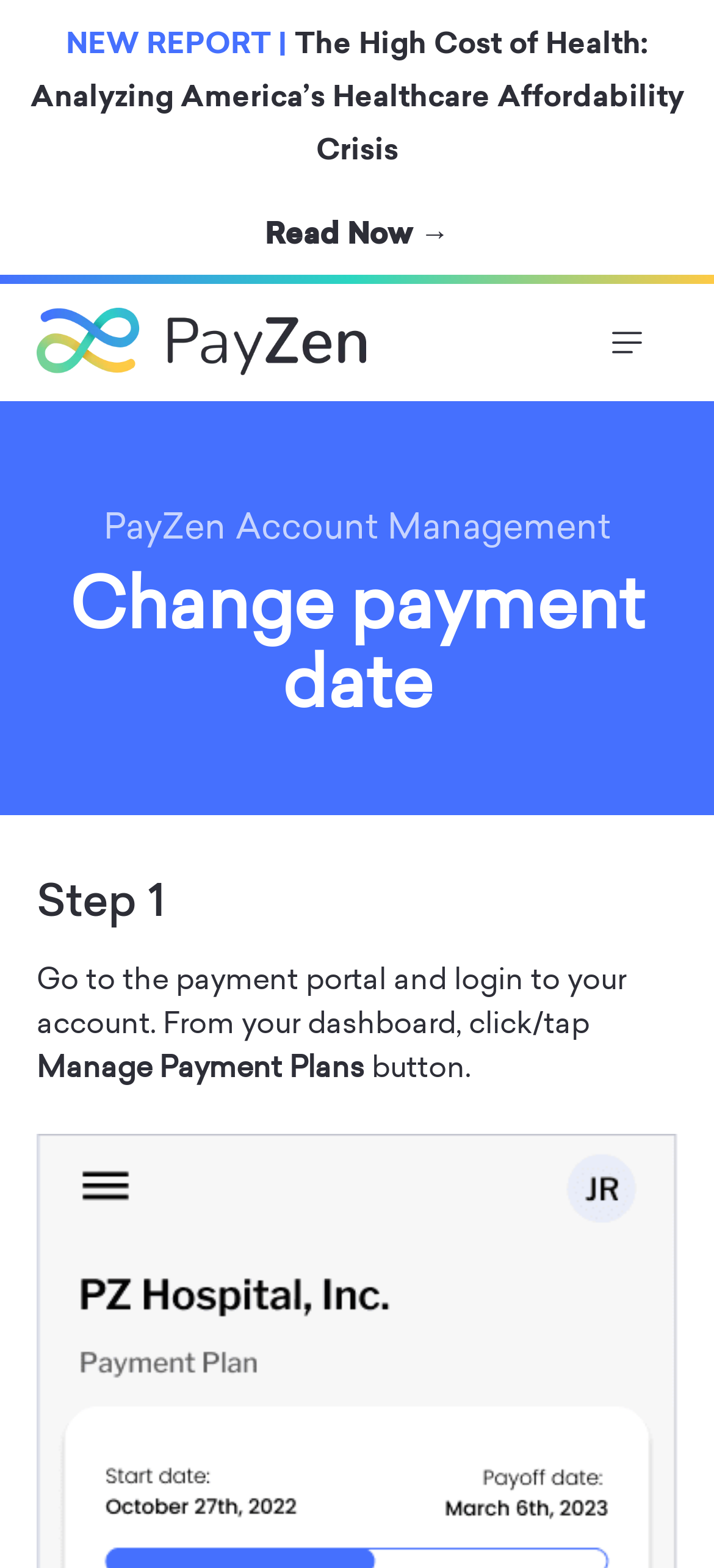Identify the bounding box for the given UI element using the description provided. Coordinates should be in the format (top-left x, top-left y, bottom-right x, bottom-right y) and must be between 0 and 1. Here is the description: Read Now →

[0.371, 0.134, 0.629, 0.167]